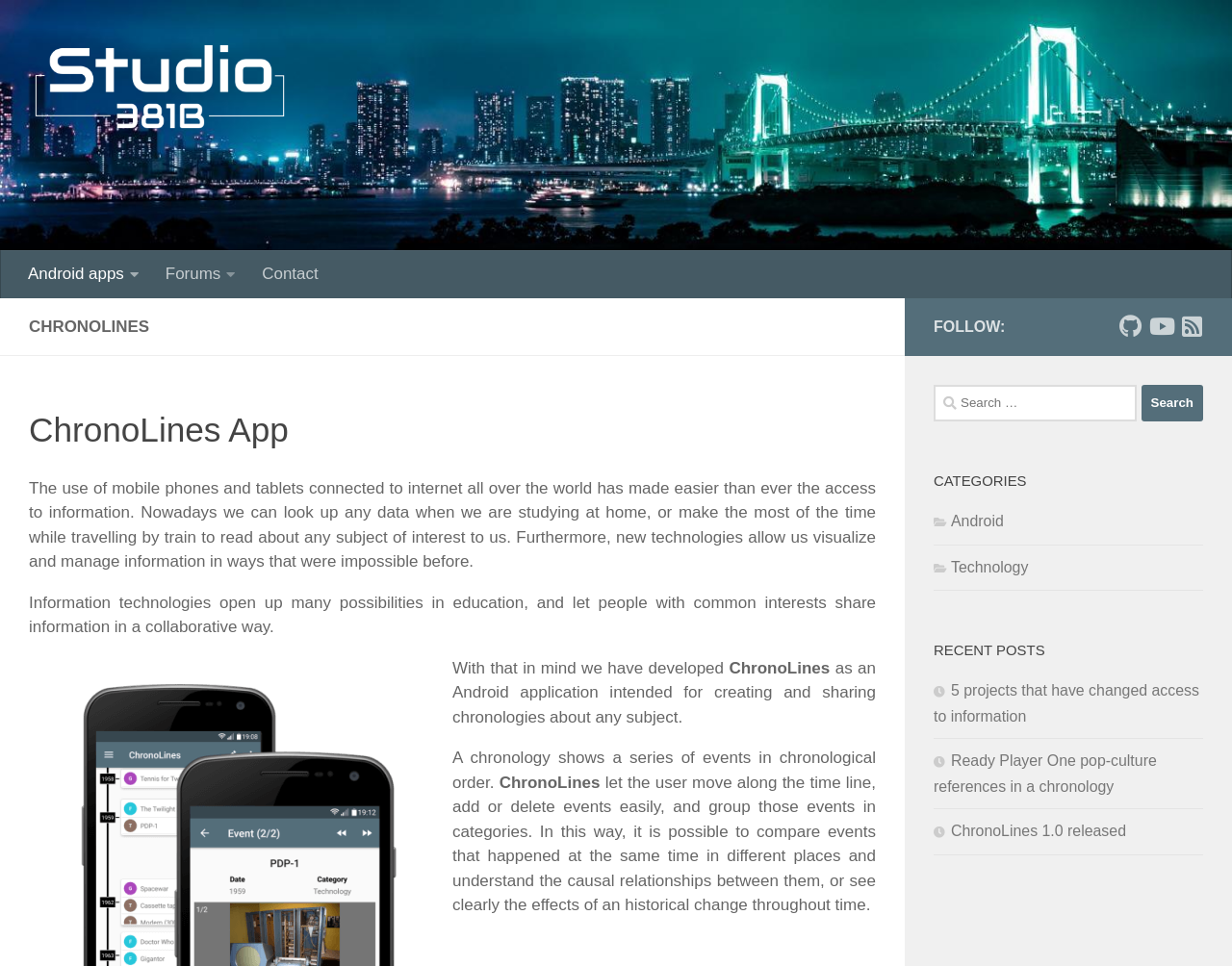Please locate the clickable area by providing the bounding box coordinates to follow this instruction: "Learn about TripAdvisor Traveler Rating".

None